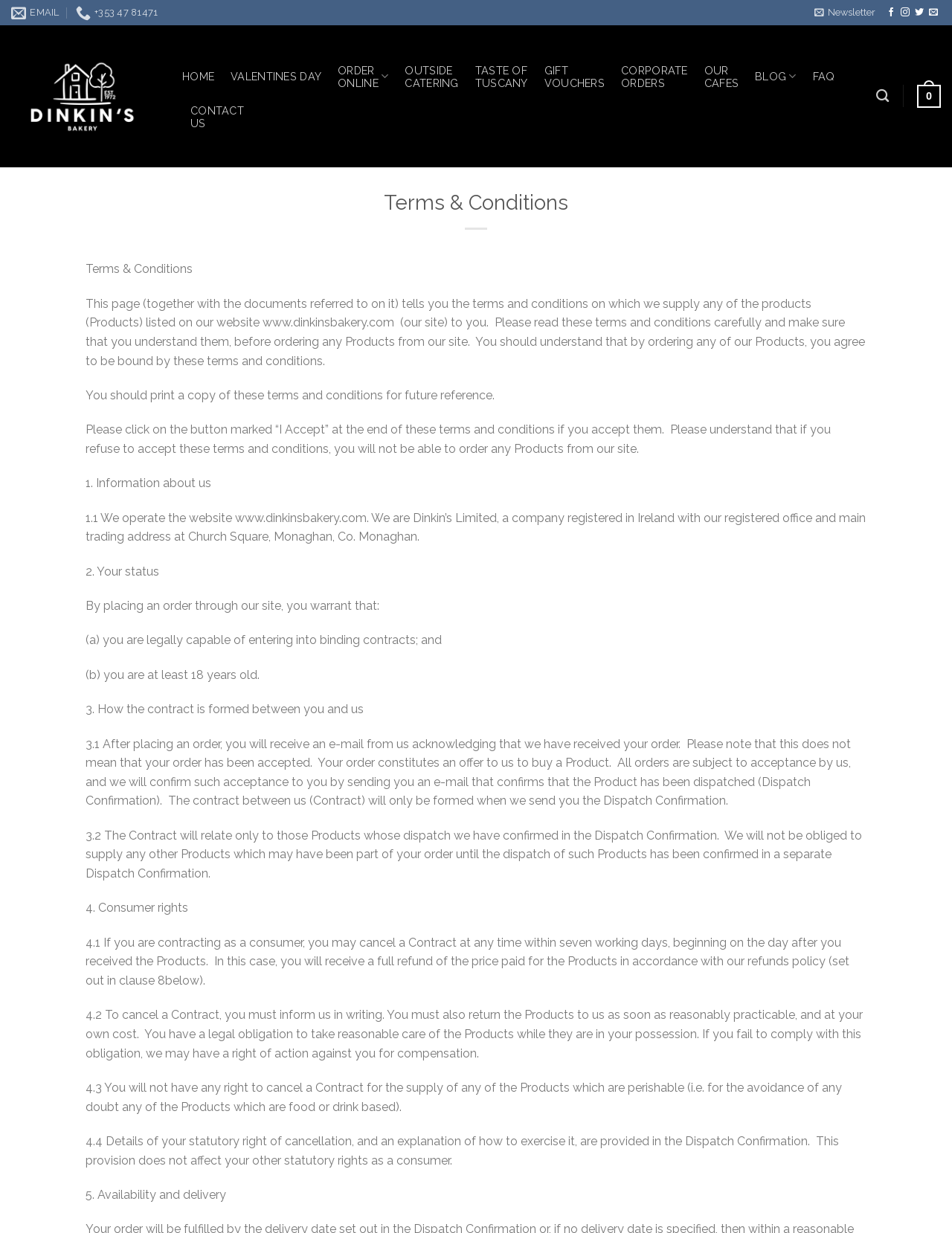Please determine the bounding box coordinates of the element's region to click in order to carry out the following instruction: "Go to top". The coordinates should be four float numbers between 0 and 1, i.e., [left, top, right, bottom].

[0.953, 0.744, 0.983, 0.767]